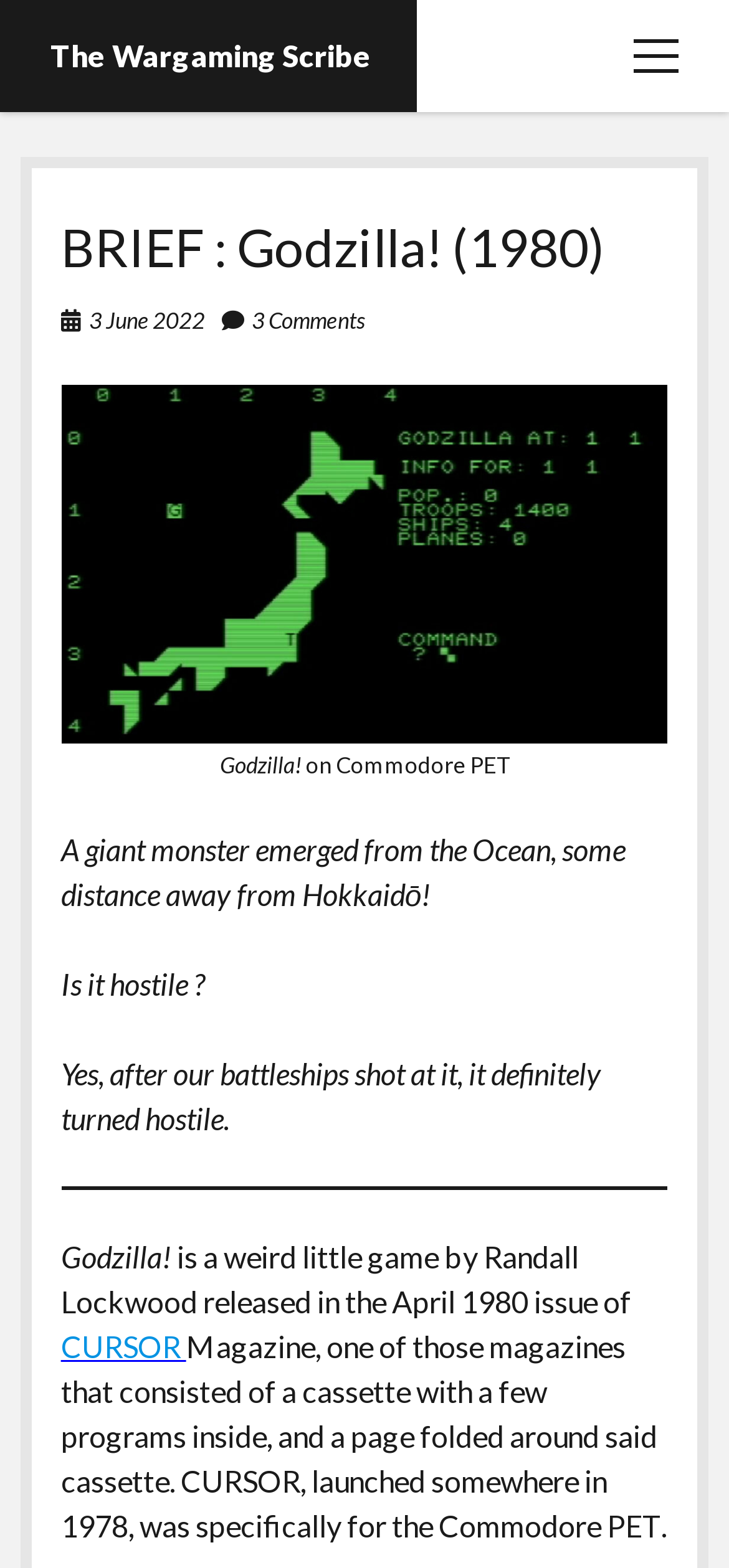Generate a comprehensive description of the webpage.

The webpage is about a wargame review, specifically "Godzilla! (1980)" by Randall Lockwood. At the top left, there is a link to "The Wargaming Scribe" and a button to open a menu on the top right. Below the menu button, there are three links: "Wargame reviews & AAR", "Missing games & manuals", and "Forum".

In the main content area, there is a heading "BRIEF : Godzilla! (1980)" followed by a link to the publication date "3 June 2022" and another link to "3 Comments". Below these links, there is a figure with a caption that describes the game "Godzilla!" on Commodore PET. The caption consists of two lines of text: "Godzilla!" and "on Commodore PET".

The main article starts with a paragraph describing the game, where a giant monster emerges from the ocean. The text is divided into several sections, each describing a different aspect of the game. There are also several static text elements, including a question "Is it hostile?" and a response "Yes, after our battleships shot at it, it definitely turned hostile." The article continues to describe the game, mentioning that it was released in the April 1980 issue of CURSOR Magazine.

At the bottom of the page, there is a horizontal separator line, followed by more text describing the game and its publisher. There is also a link to CURSOR Magazine. Overall, the webpage is a review of the wargame "Godzilla!" and provides information about its gameplay and publication history.